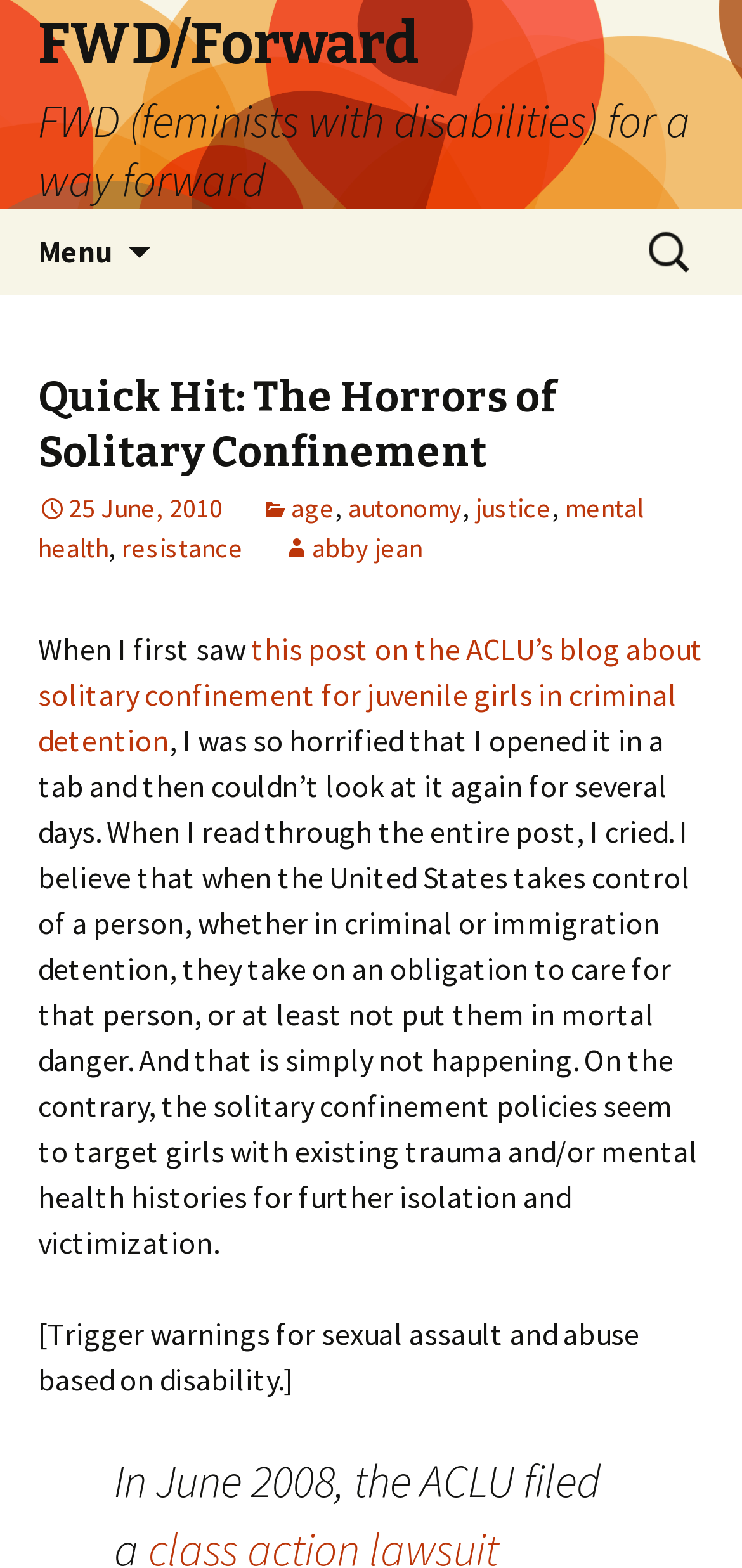What is the topic of the article? Using the information from the screenshot, answer with a single word or phrase.

Solitary Confinement